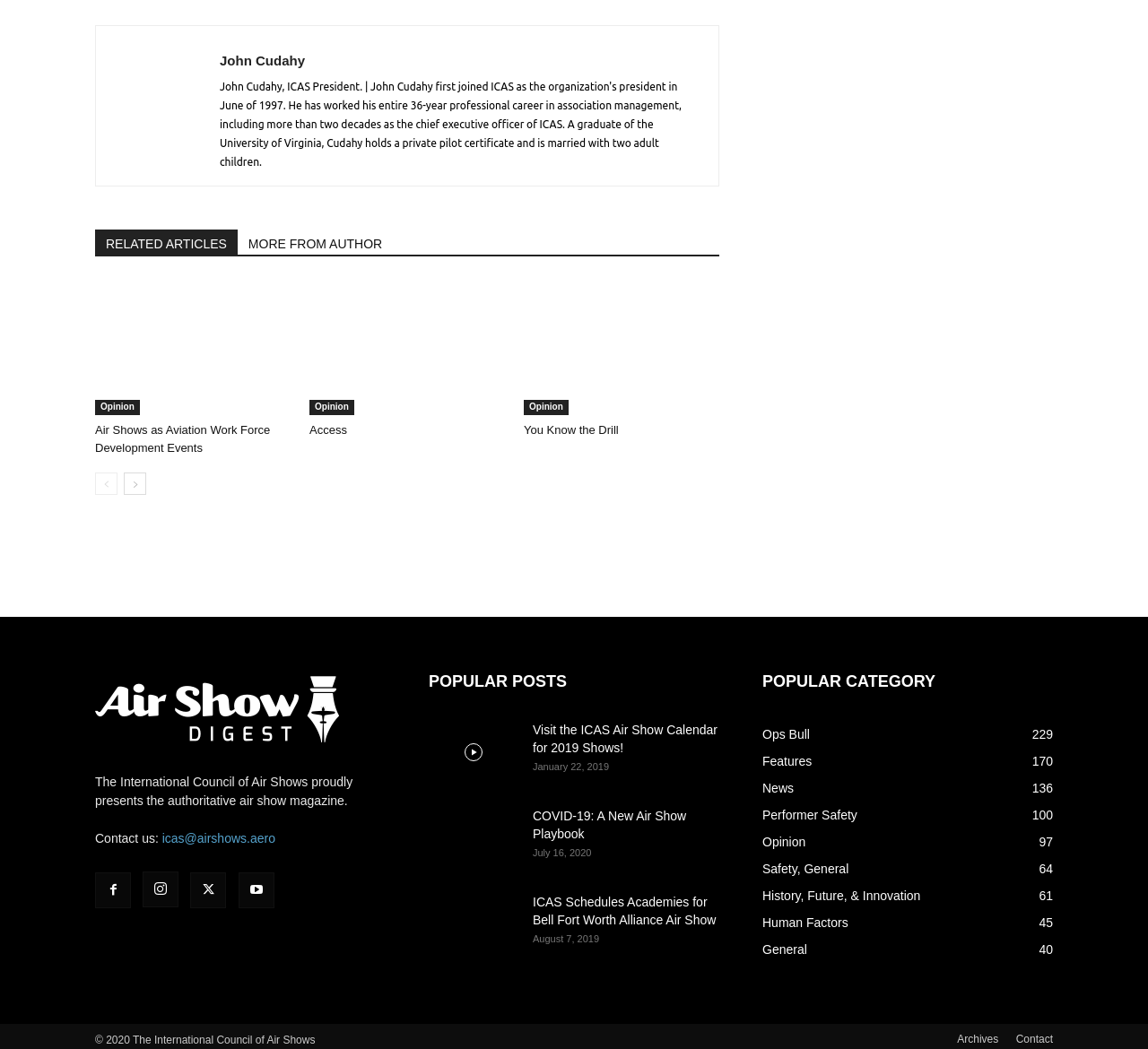Please find the bounding box coordinates of the element that needs to be clicked to perform the following instruction: "View More". The bounding box coordinates should be four float numbers between 0 and 1, represented as [left, top, right, bottom].

None